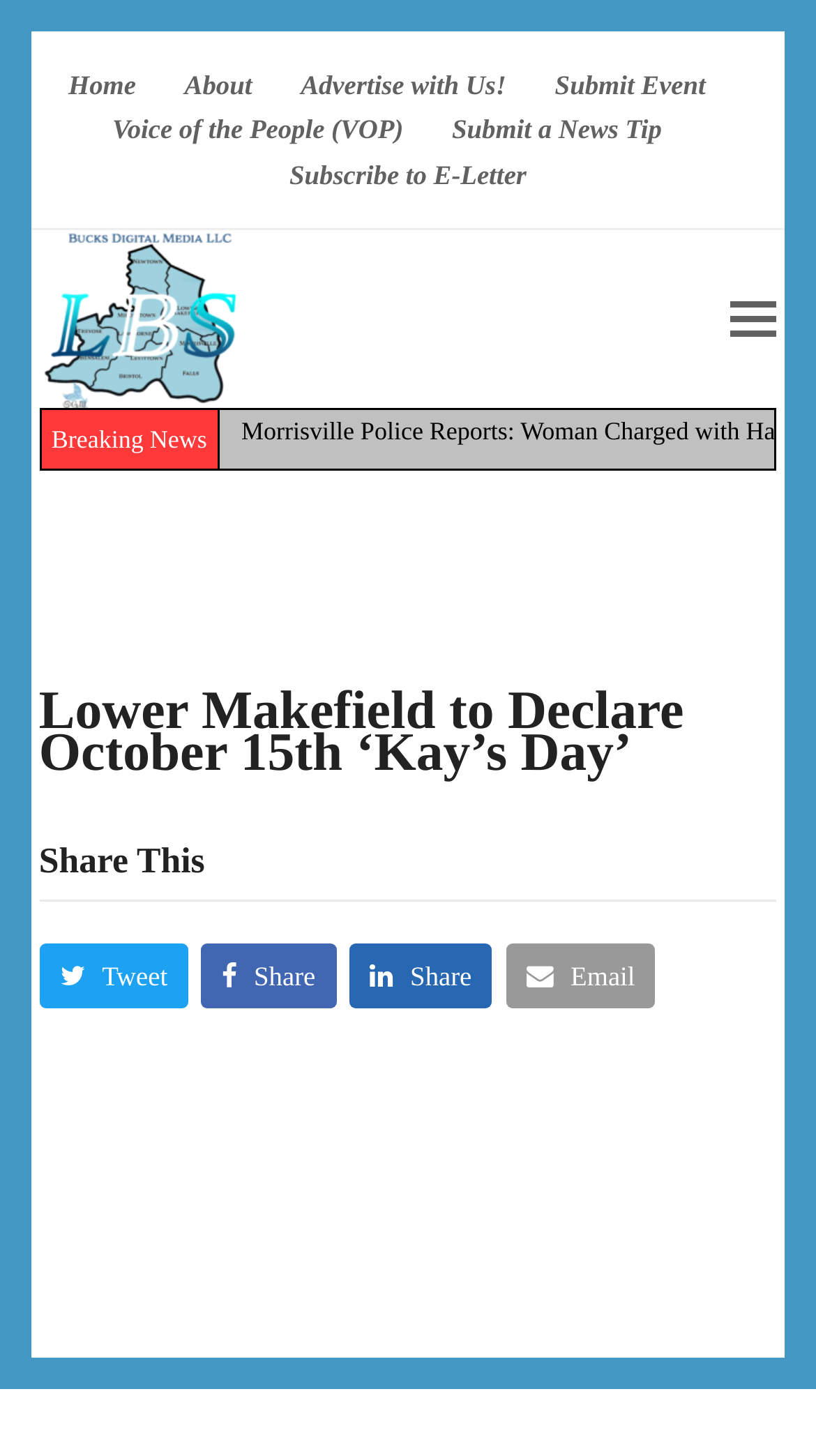Determine the bounding box coordinates for the clickable element required to fulfill the instruction: "share this article". Provide the coordinates as four float numbers between 0 and 1, i.e., [left, top, right, bottom].

[0.247, 0.647, 0.412, 0.692]